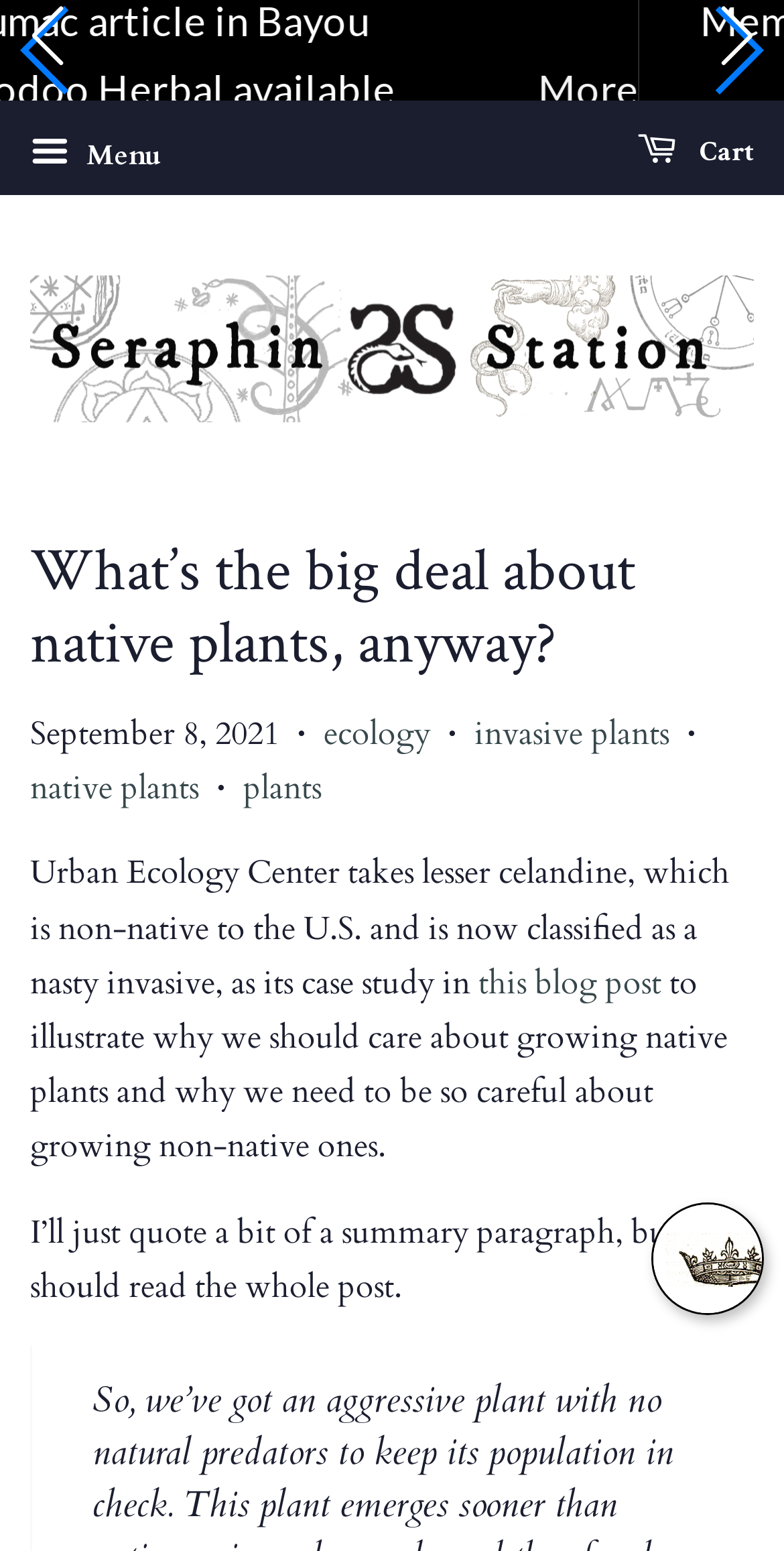Identify the bounding box coordinates of the clickable region to carry out the given instruction: "Read the blog post about 'ecology'".

[0.413, 0.459, 0.549, 0.487]